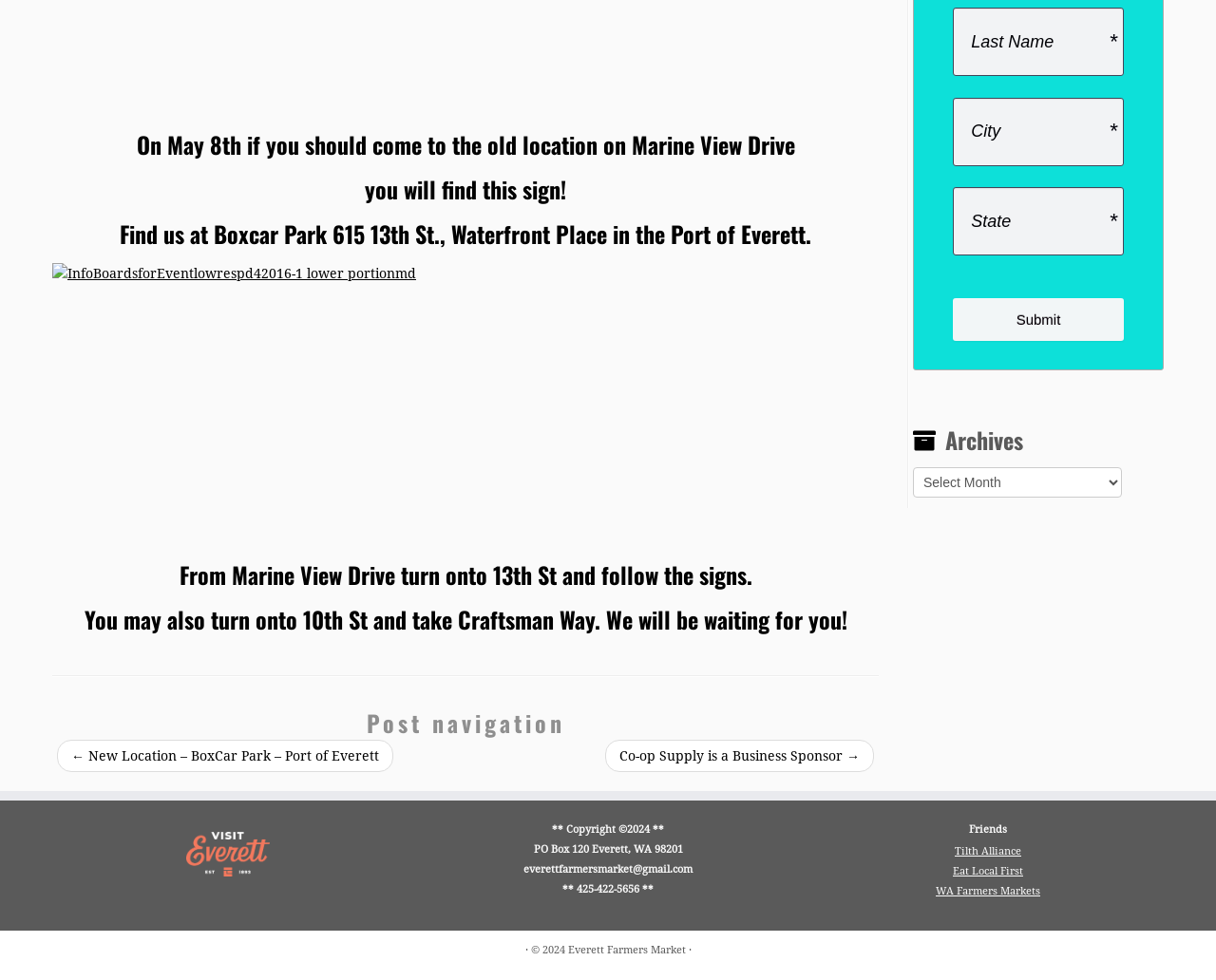Bounding box coordinates are specified in the format (top-left x, top-left y, bottom-right x, bottom-right y). All values are floating point numbers bounded between 0 and 1. Please provide the bounding box coordinate of the region this sentence describes: title="InfoBoardsforEventlowrespd42016-1 lower portionmd"

[0.043, 0.269, 0.723, 0.555]